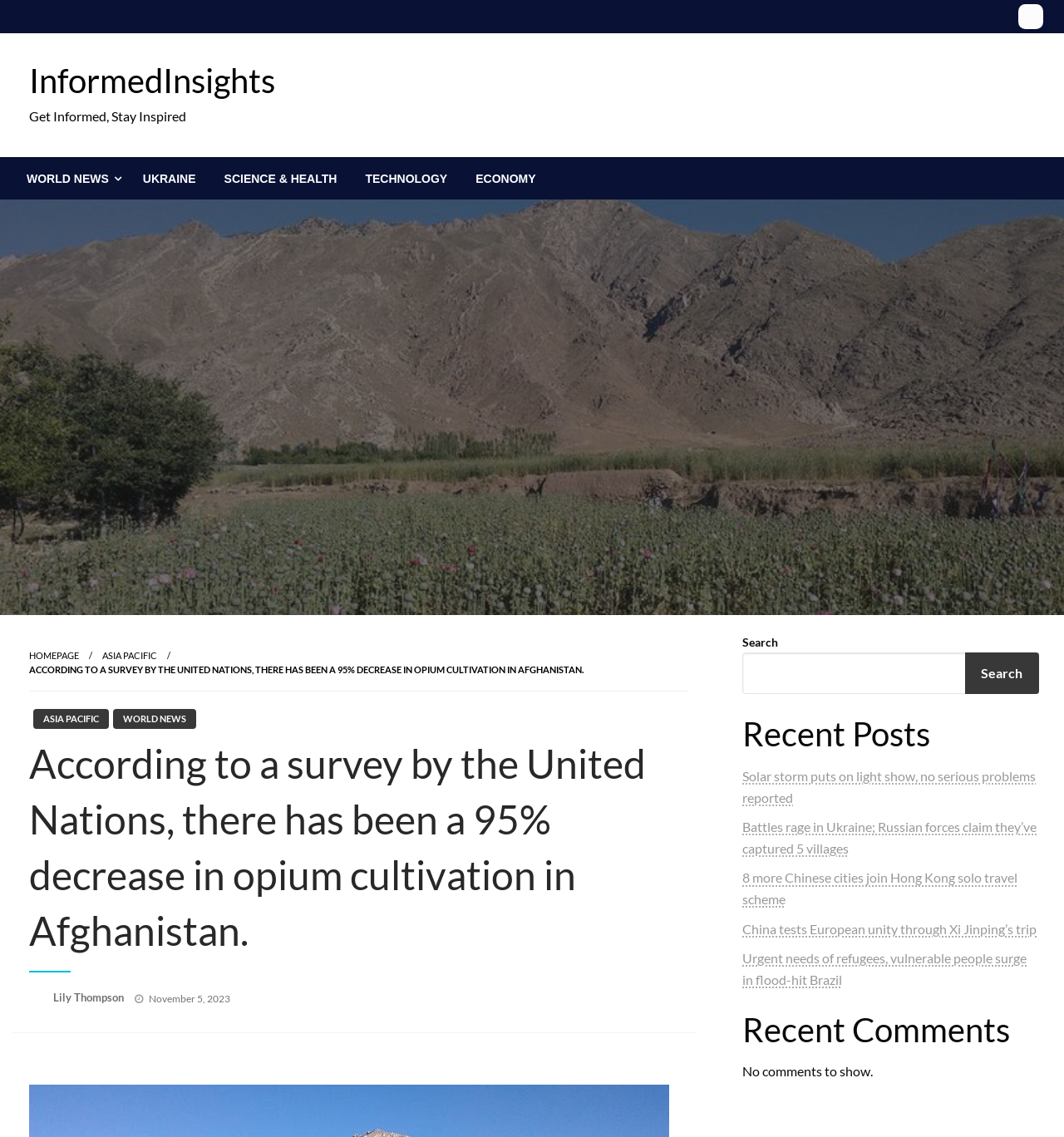Based on what you see in the screenshot, provide a thorough answer to this question: How many menu items are in the menubar?

The menubar has 5 menu items, which are 'World News', 'UKRAINE', 'SCIENCE & HEALTH', 'TECHNOLOGY', and 'ECONOMY'. These menu items can be found in the menubar element with the orientation set to horizontal.